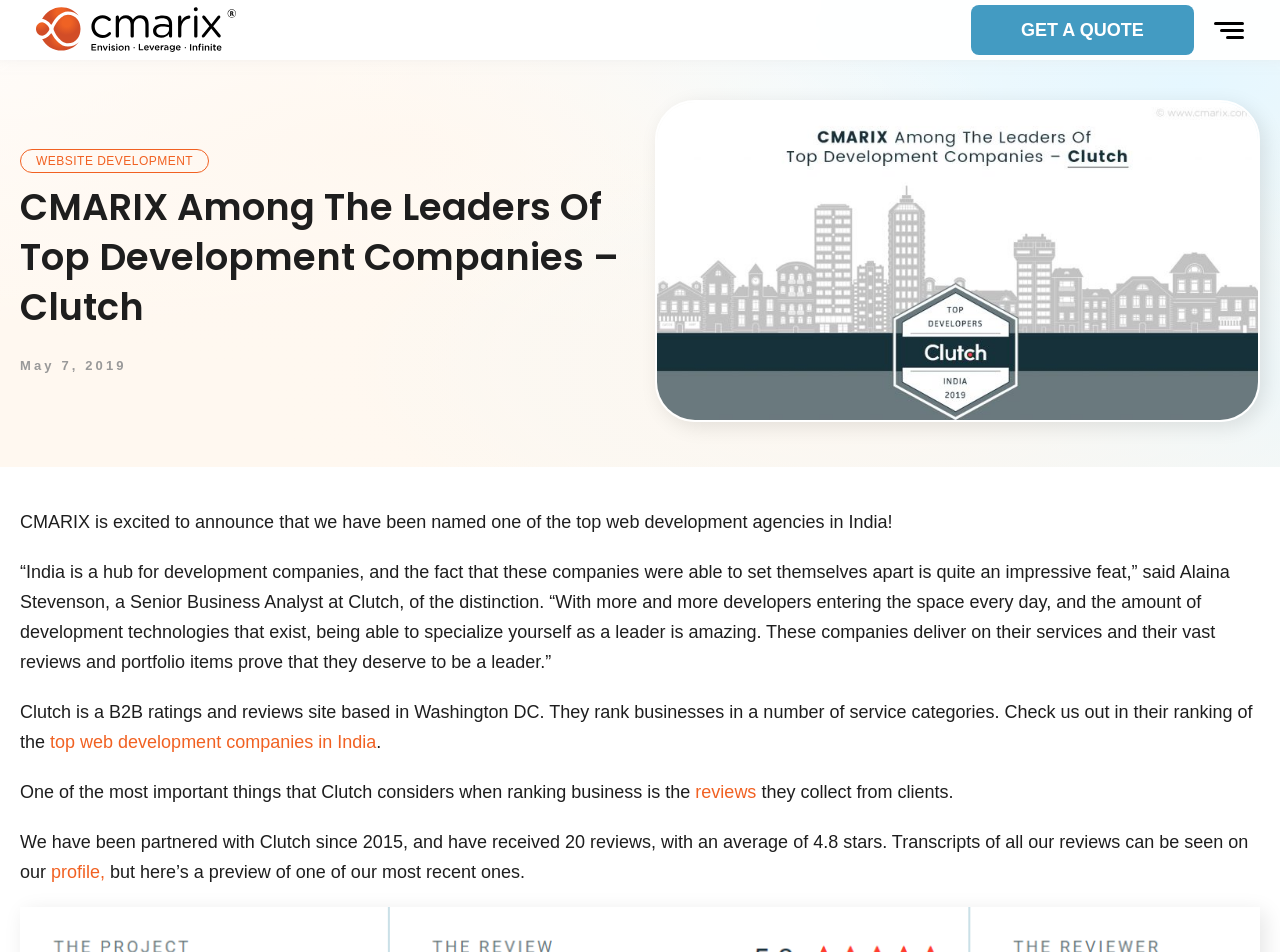What is the name of the ratings and reviews site mentioned in the webpage?
Answer the question with a detailed and thorough explanation.

The name 'Clutch' is mentioned in the webpage as a B2B ratings and reviews site based in Washington DC, which ranks businesses in various service categories.